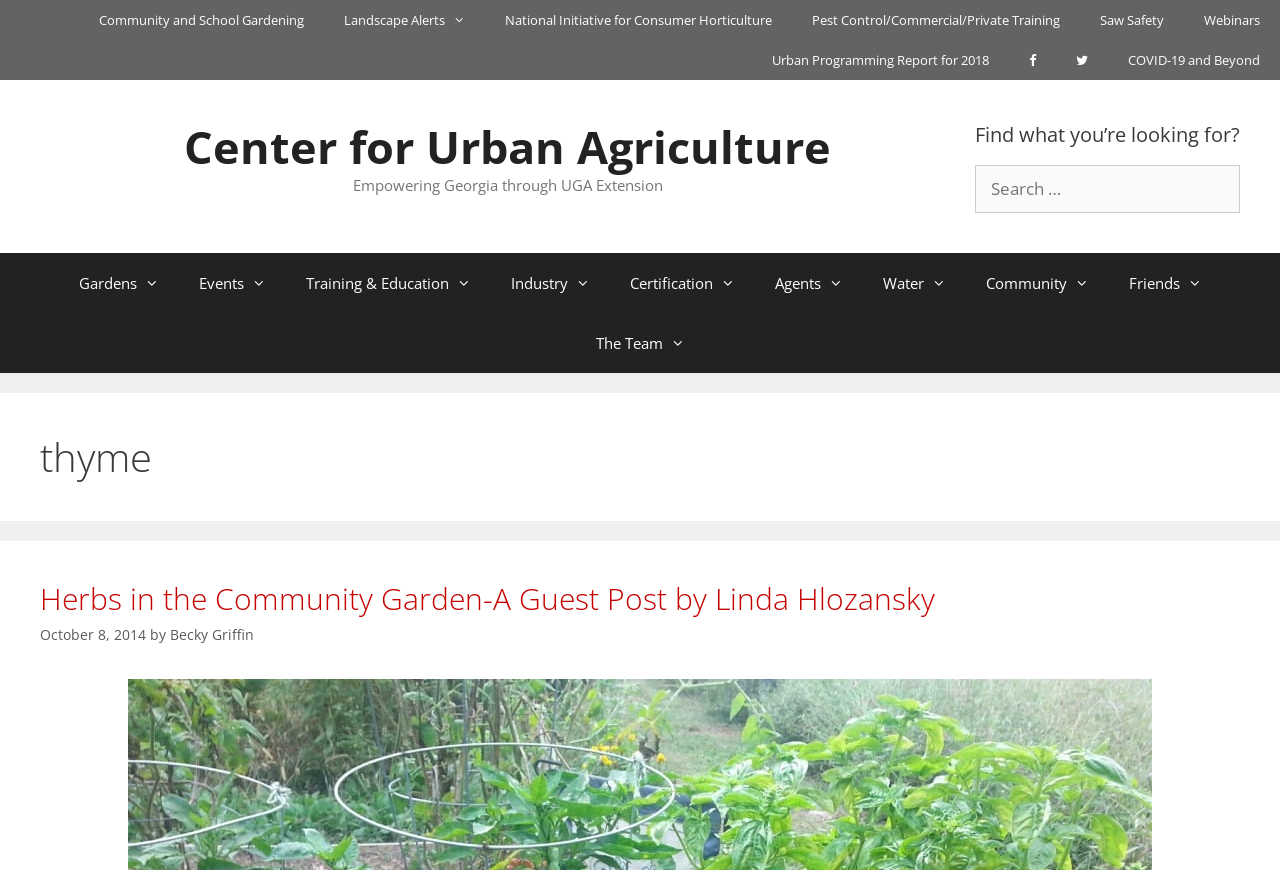What is the topic of the guest post?
Please answer the question with a single word or phrase, referencing the image.

Herbs in the Community Garden